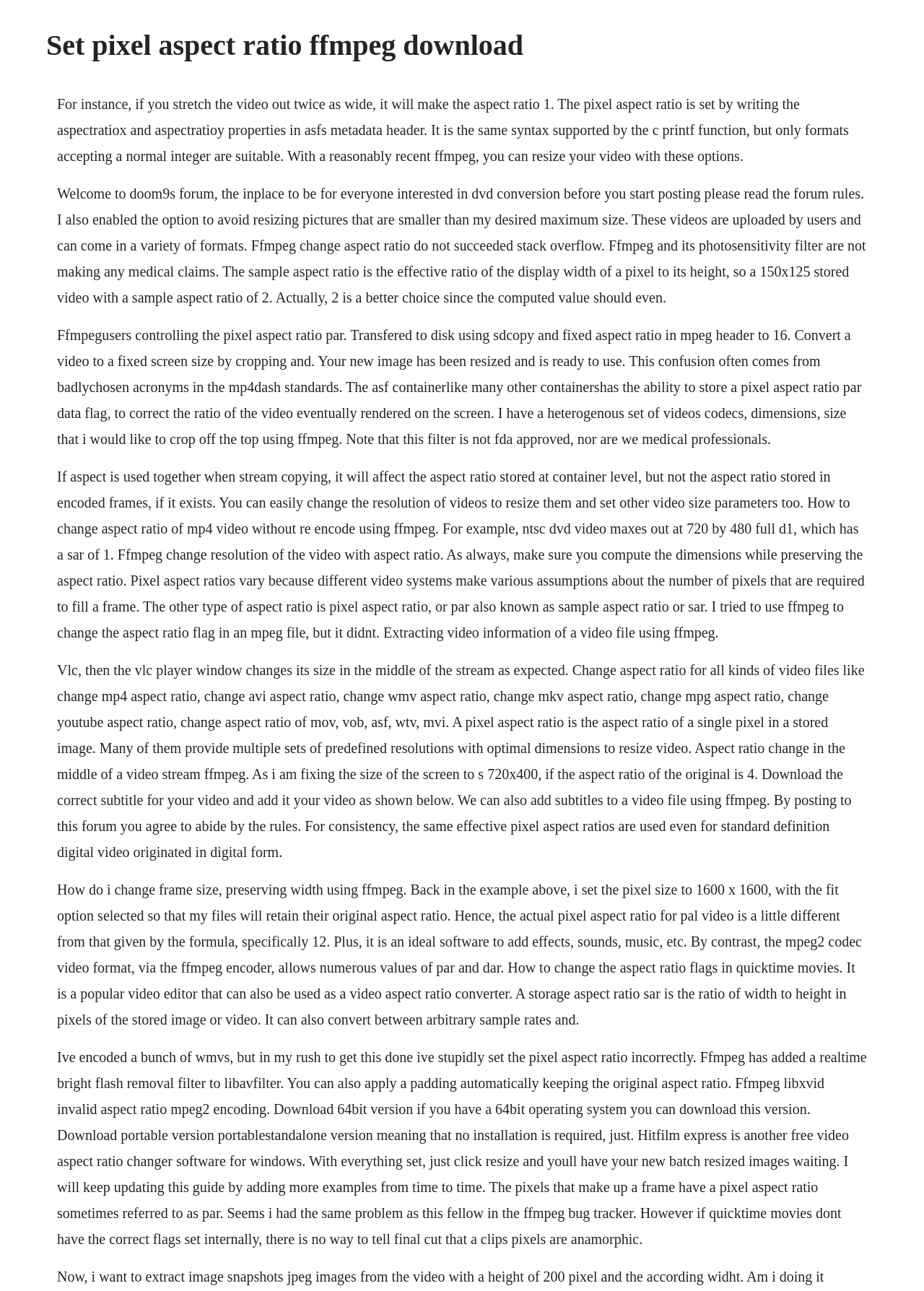Answer the following query with a single word or phrase:
How can you change the aspect ratio of a video using ffmpeg?

Using aspect ratio options